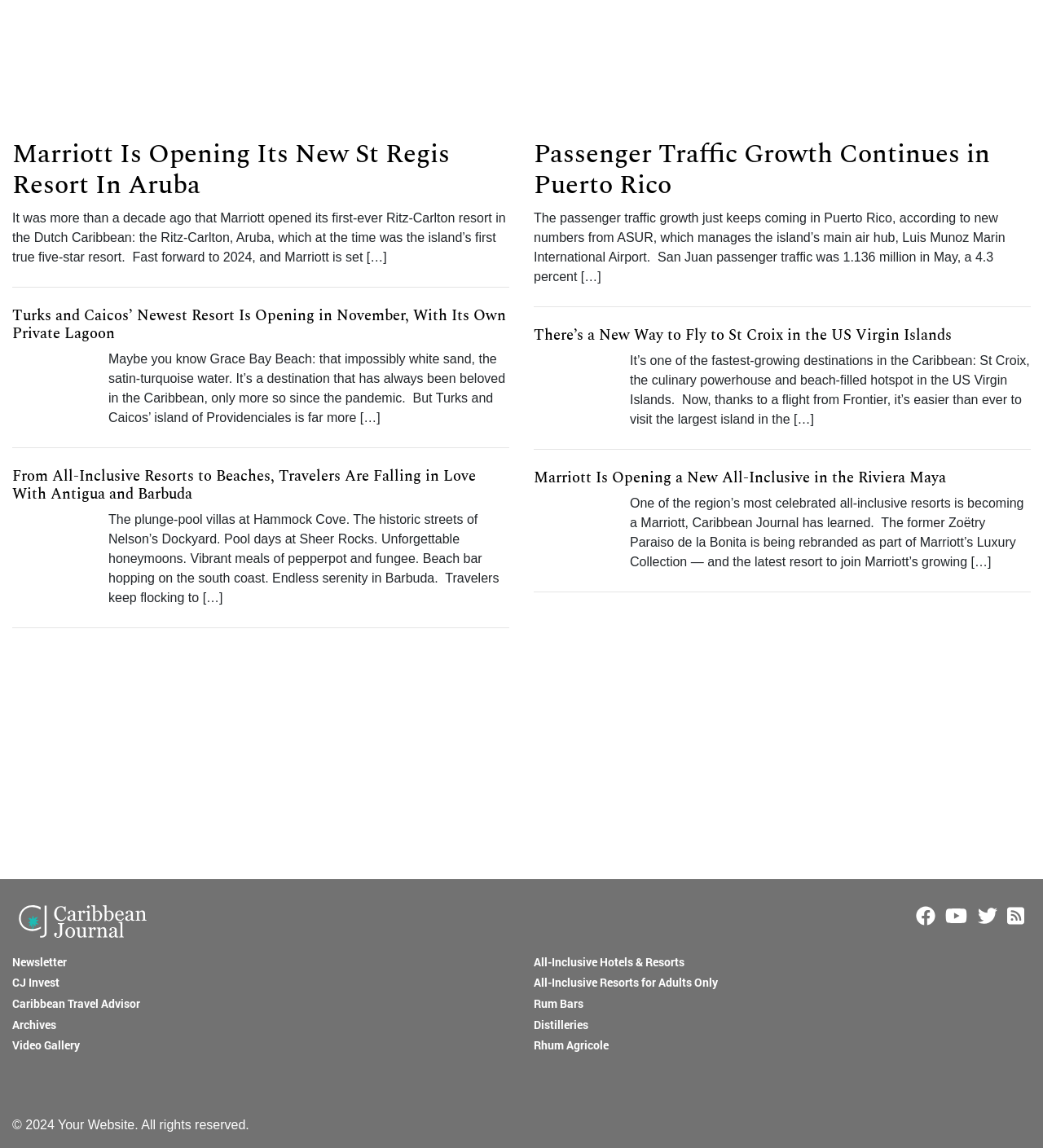Locate the bounding box for the described UI element: "October consumer spending jumps 14.2%". Ensure the coordinates are four float numbers between 0 and 1, formatted as [left, top, right, bottom].

None